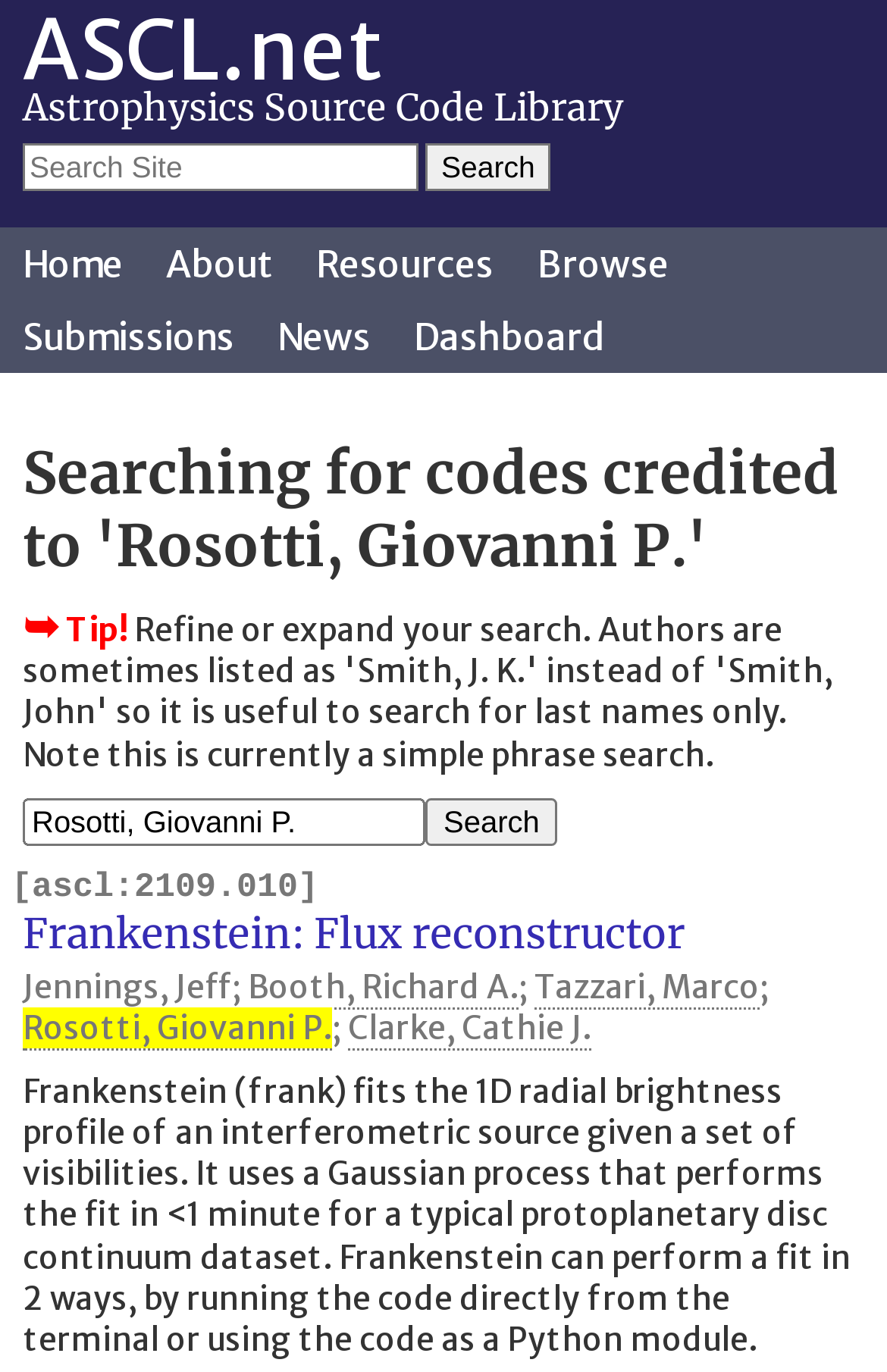Identify the bounding box coordinates of the specific part of the webpage to click to complete this instruction: "Browse the Astrophysics Source Code Library".

[0.585, 0.166, 0.774, 0.219]